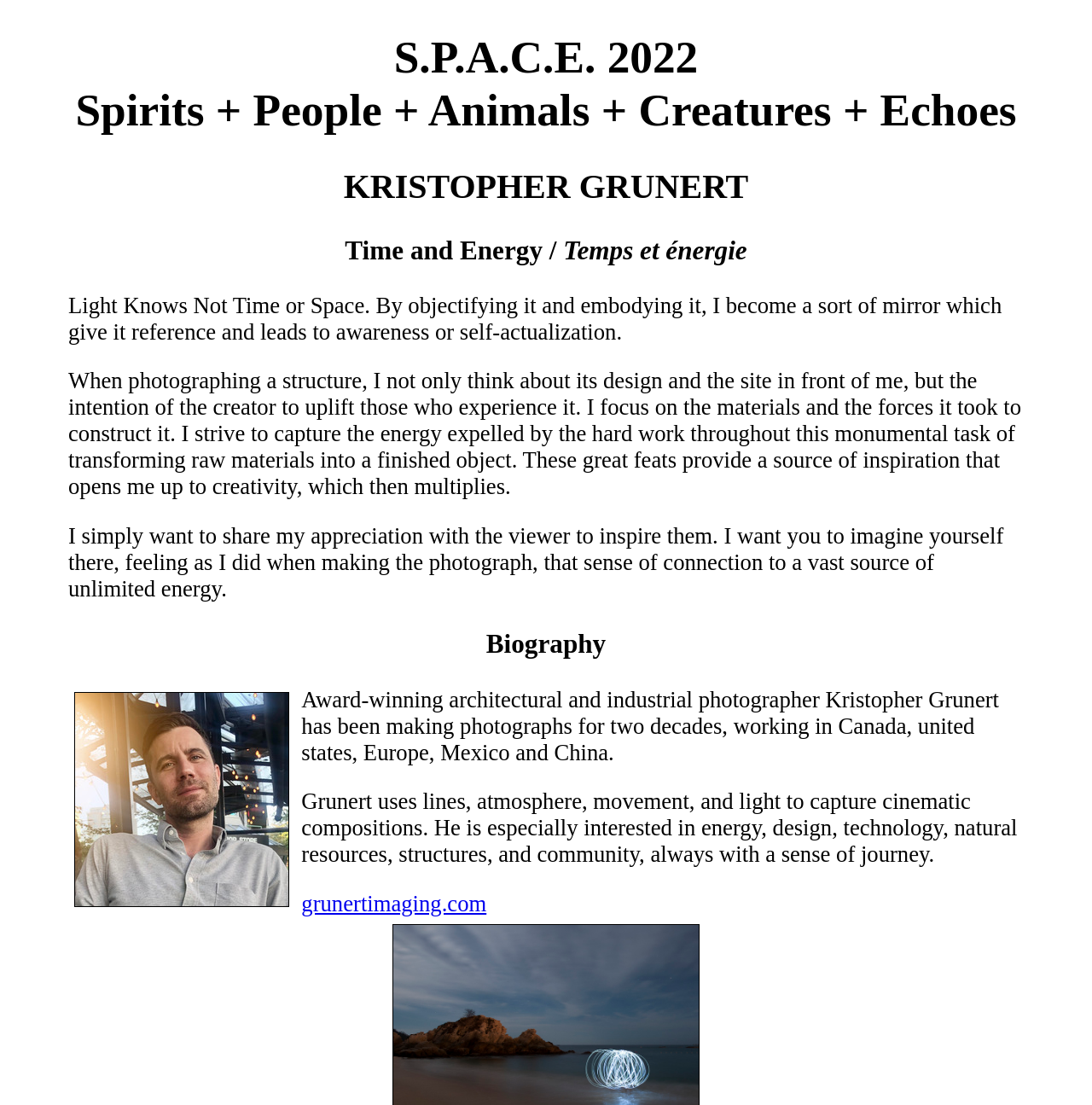Provide a thorough description of the webpage you see.

The webpage is about S.P.A.C.E. 2022, a photography exhibition or project by Kristopher Grunert. At the top, there is a large heading that reads "S.P.A.C.E. 2022 Spirits + People + Animals + Creatures + Echoes", followed by the artist's name "KRISTOPHER GRUNERT" and the title of the project "Time and Energy / Temps et énergie". 

Below these headings, there are three paragraphs of text that describe the artist's philosophy and approach to photography. The text explains how the artist uses photography to capture the energy and essence of structures and monuments, and how he wants to inspire the viewer to imagine themselves in the scene.

Further down, there is a section titled "Biography", which features a small image, likely a portrait of the artist, and two paragraphs of text that describe Kristopher Grunert's background and experience as an architectural and industrial photographer. The text mentions his awards, the countries he has worked in, and his interests in energy, design, technology, and community.

At the bottom, there is a link to the artist's website, "grunertimaging.com". Overall, the webpage is a showcase of Kristopher Grunert's photography project, S.P.A.C.E. 2022, and provides insight into his artistic vision and background.